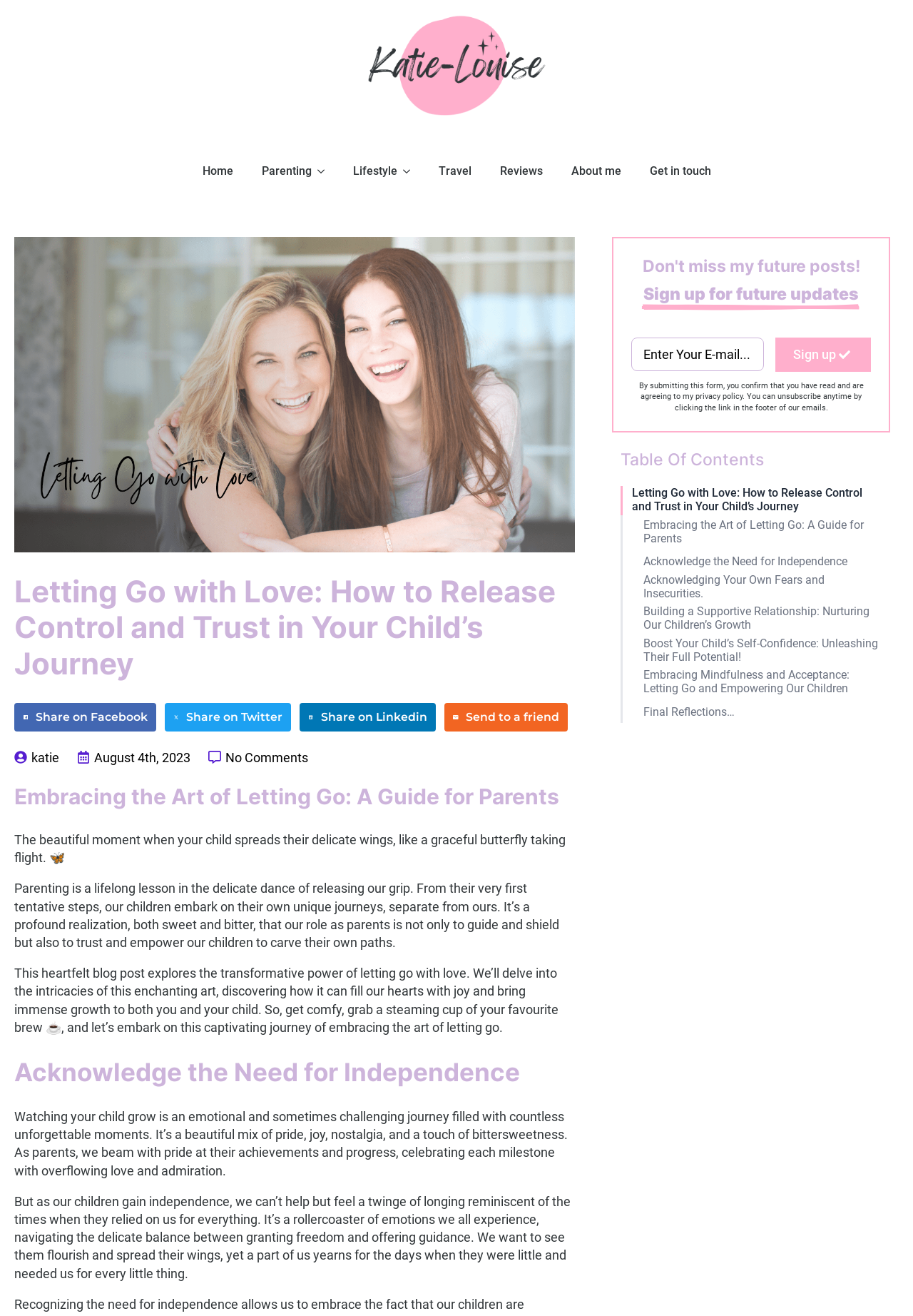Please provide a one-word or phrase answer to the question: 
What is the main topic of this blog post?

Letting go with love